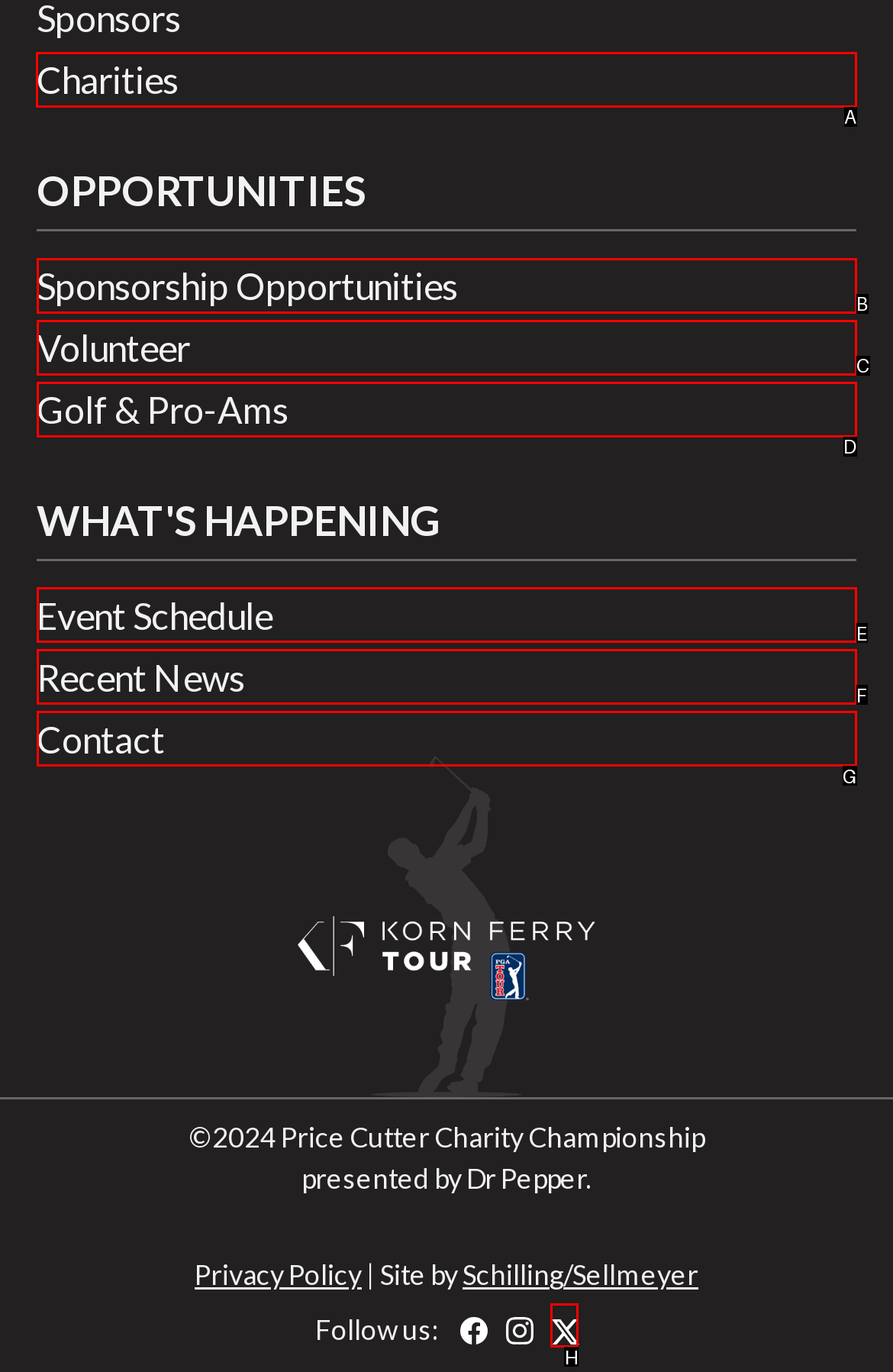Please indicate which HTML element should be clicked to fulfill the following task: Click on Charities. Provide the letter of the selected option.

A